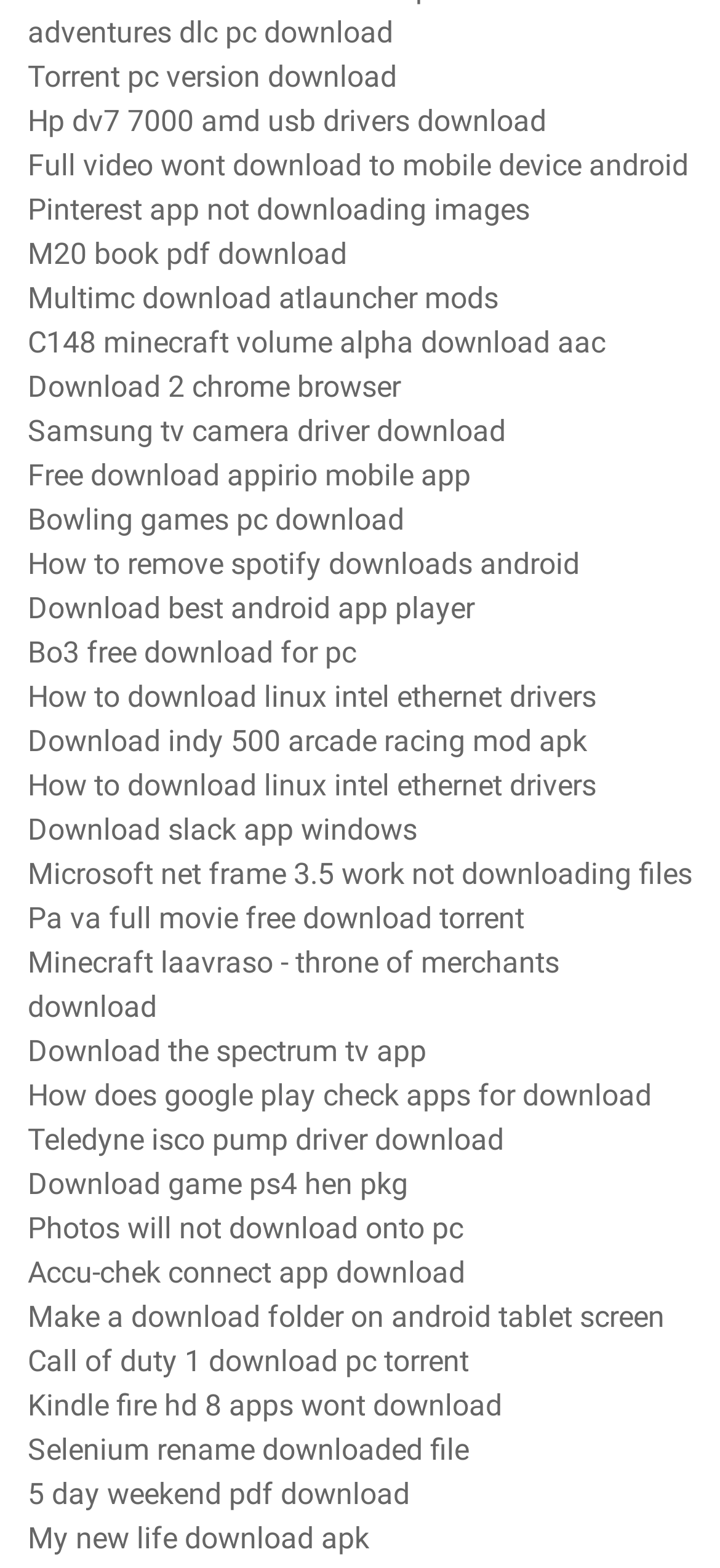How many links are on this webpage?
Look at the image and respond with a one-word or short phrase answer.

50